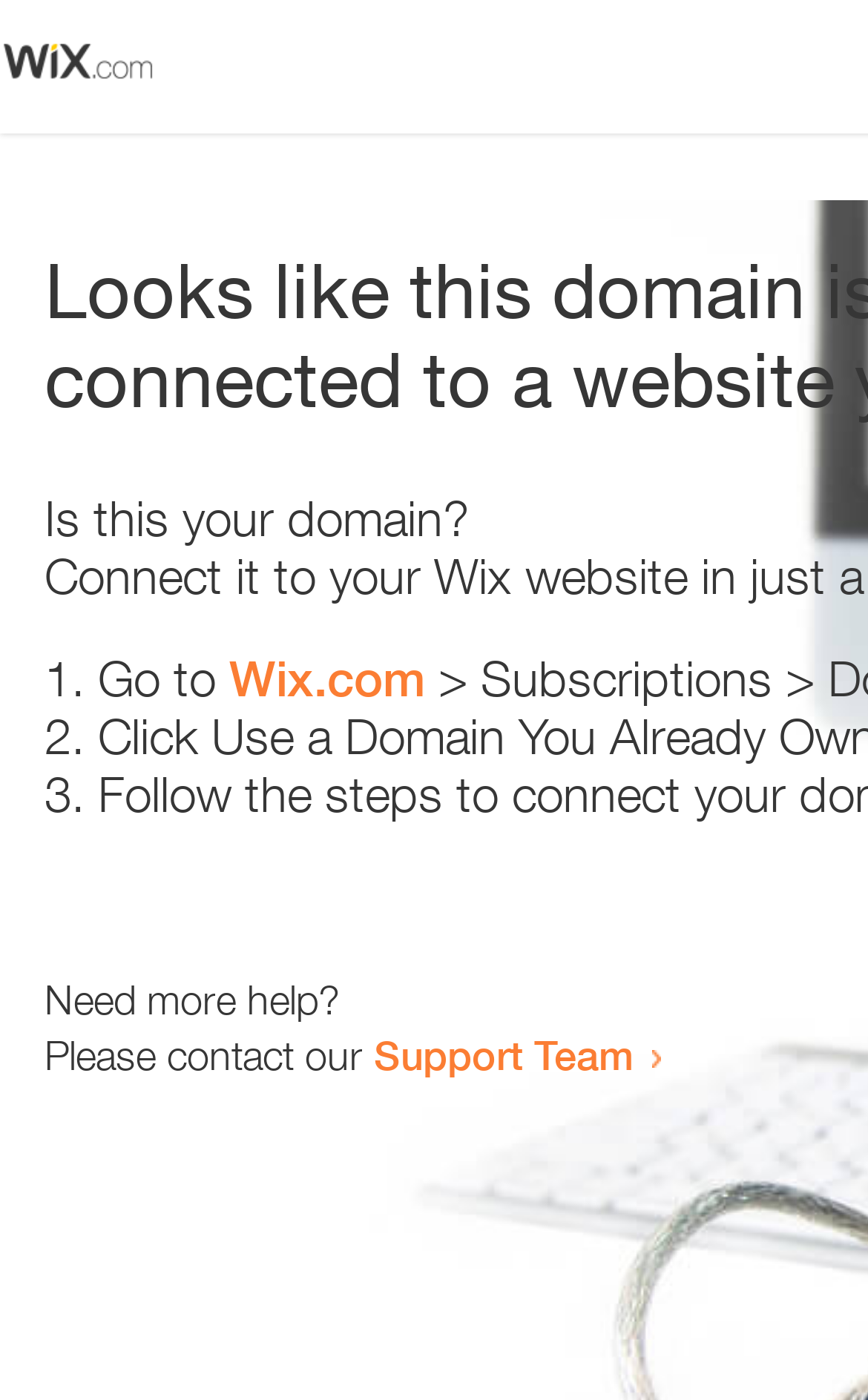Determine the bounding box coordinates (top-left x, top-left y, bottom-right x, bottom-right y) of the UI element described in the following text: Support Team

[0.431, 0.736, 0.731, 0.771]